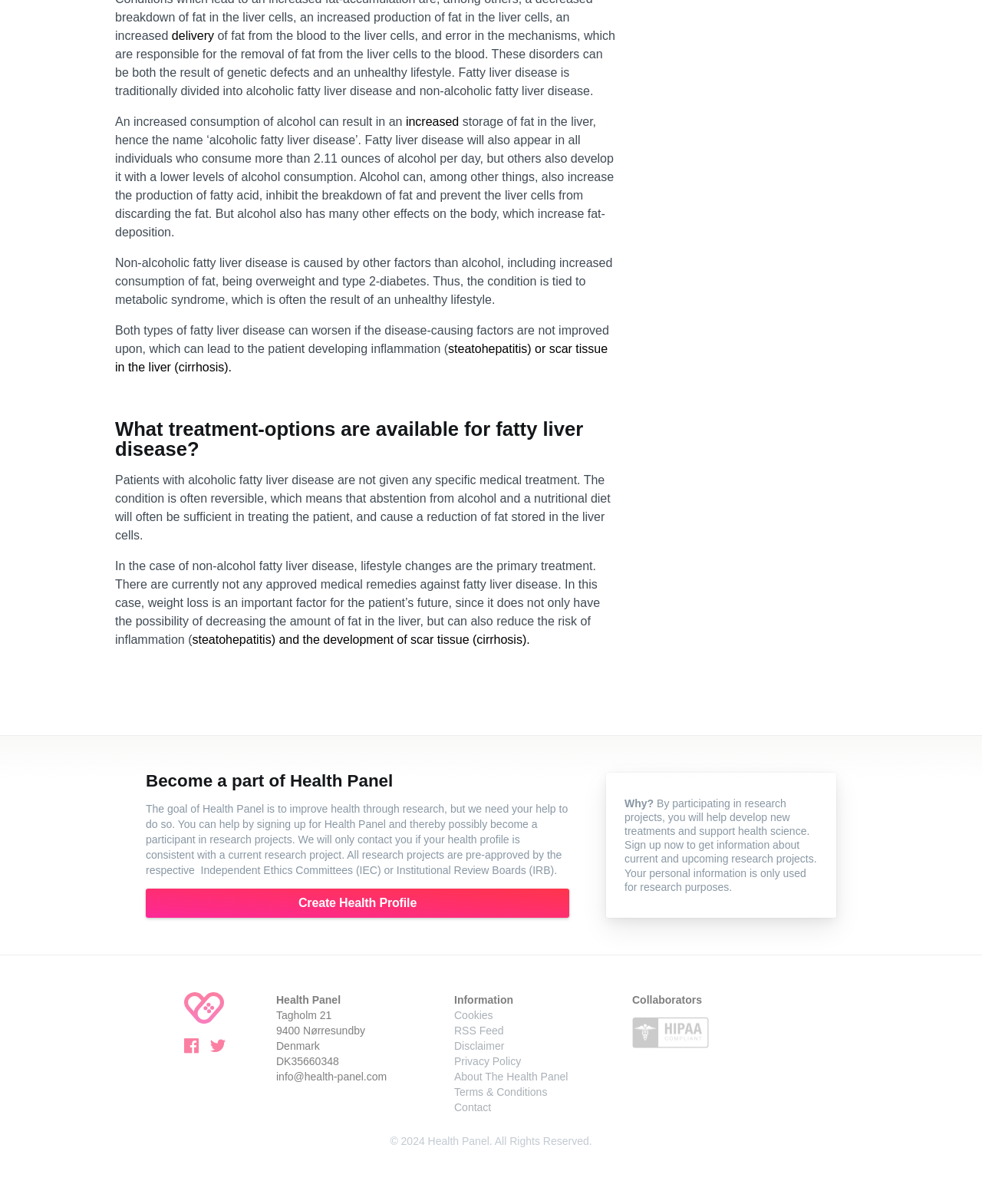Answer the following inquiry with a single word or phrase:
What is the address of Health Panel?

Tagholm 21, 9400 Nørresundby, Denmark